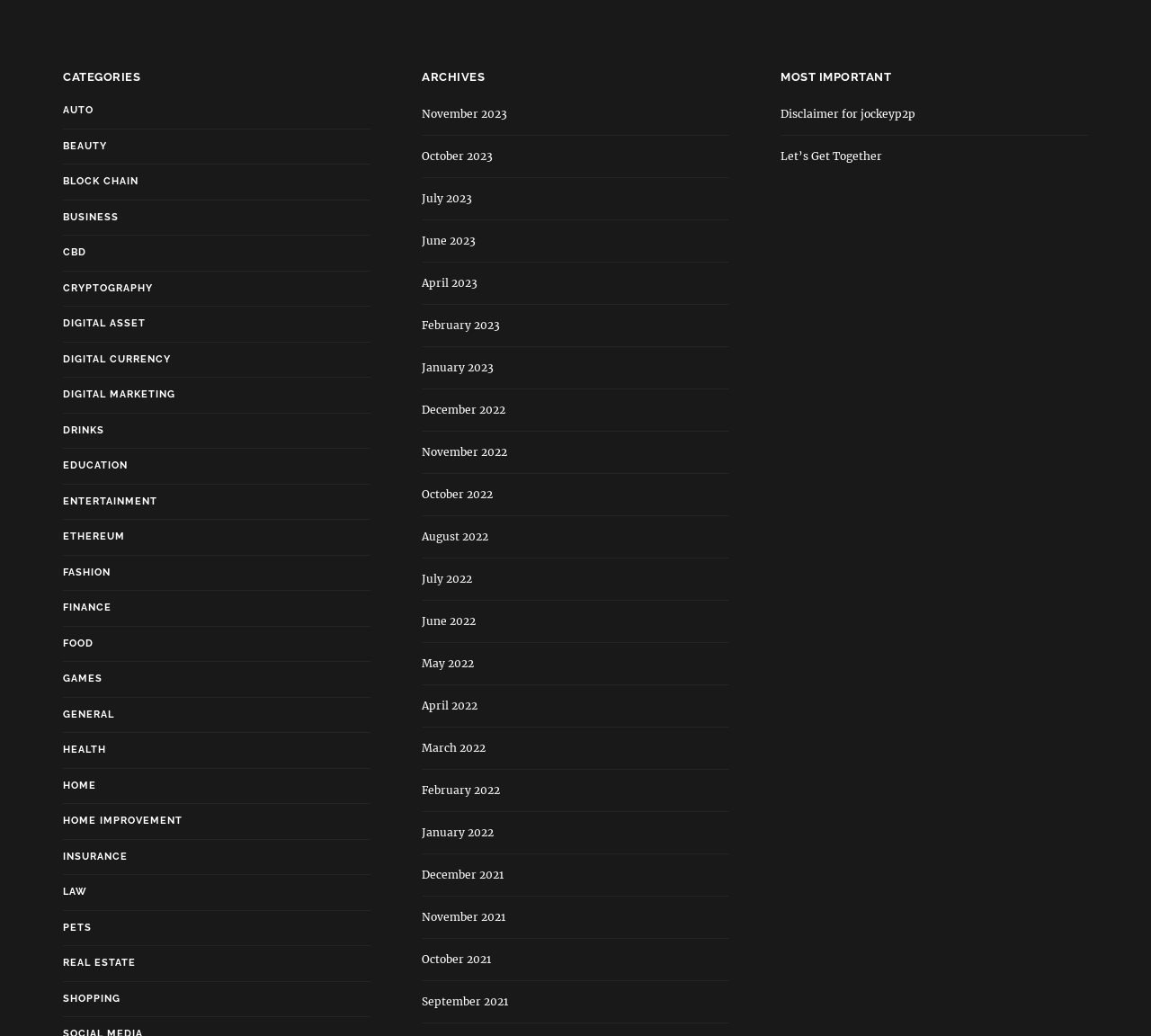Identify the bounding box of the HTML element described here: "August 2022". Provide the coordinates as four float numbers between 0 and 1: [left, top, right, bottom].

[0.366, 0.512, 0.424, 0.525]